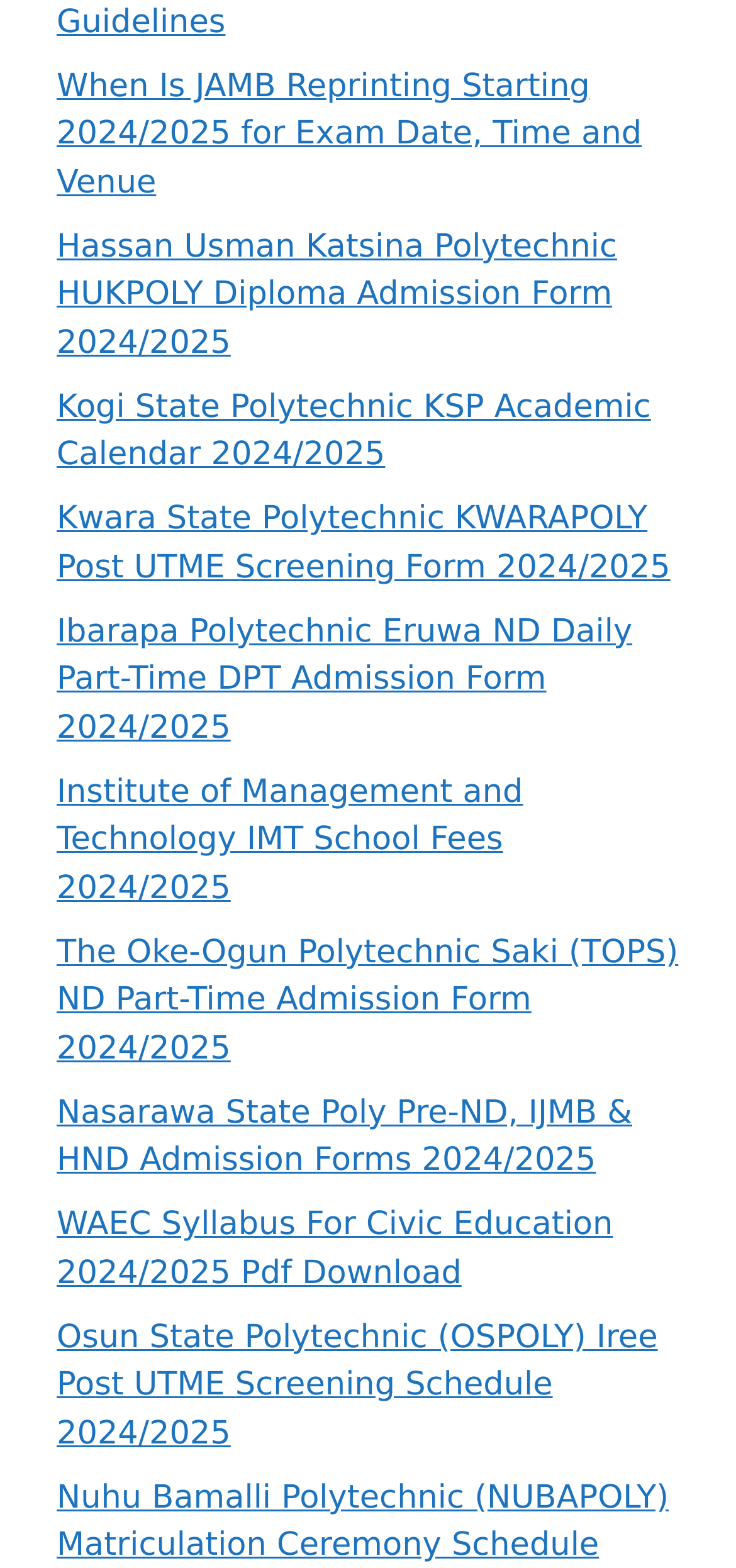Answer the question below with a single word or a brief phrase: 
What is the topic of the first link?

JAMB Reprinting